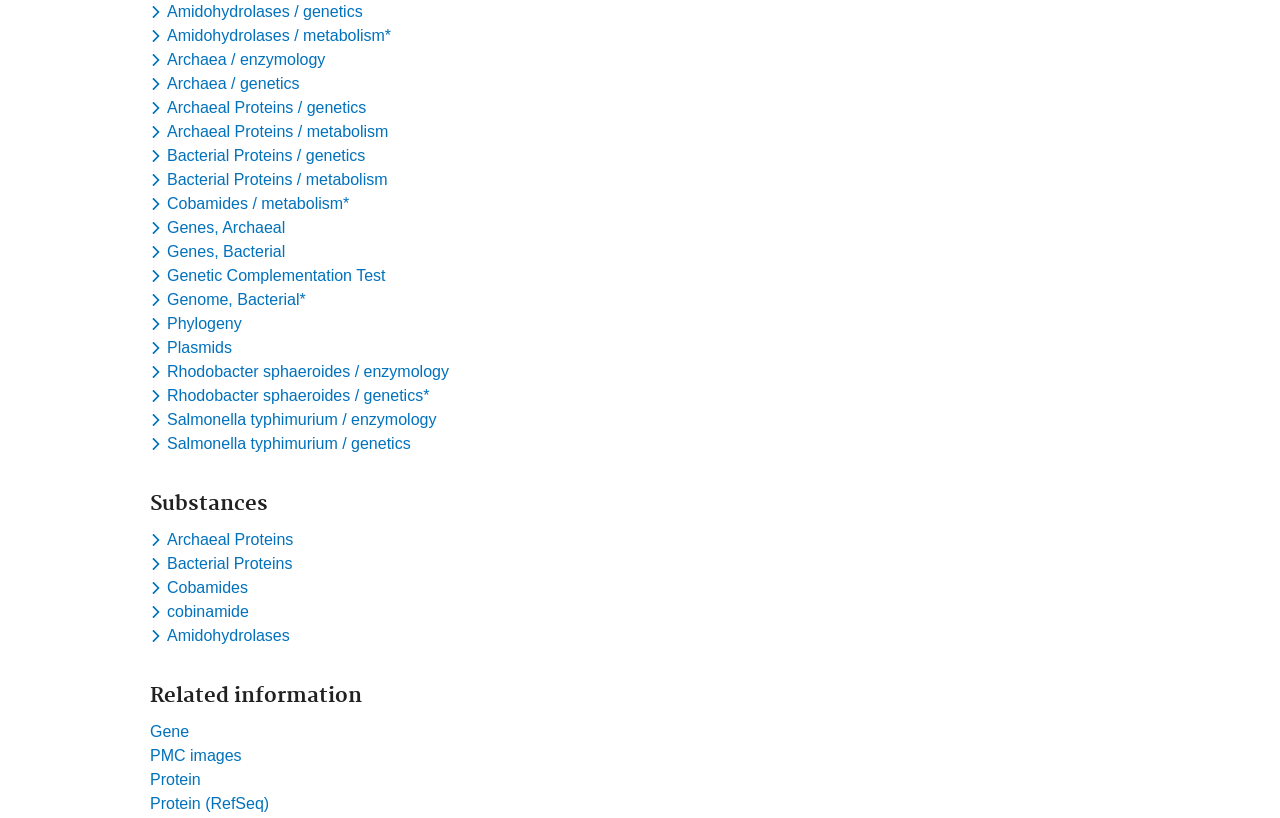How many dropdown menus are there for keywords related to genetics?
Examine the image and give a concise answer in one word or a short phrase.

7